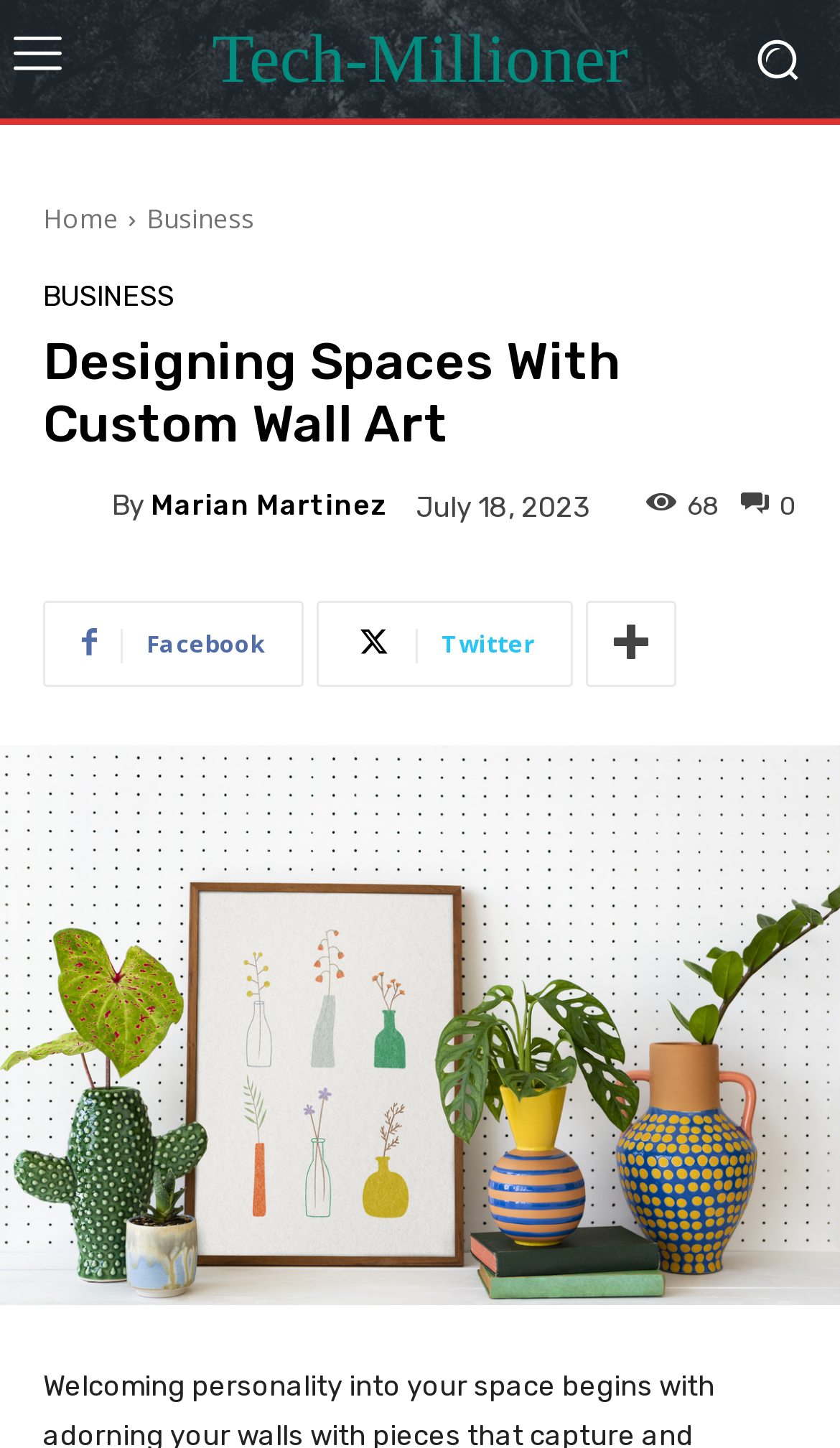Respond to the following question using a concise word or phrase: 
What is the topic of the article?

Custom Wall Art